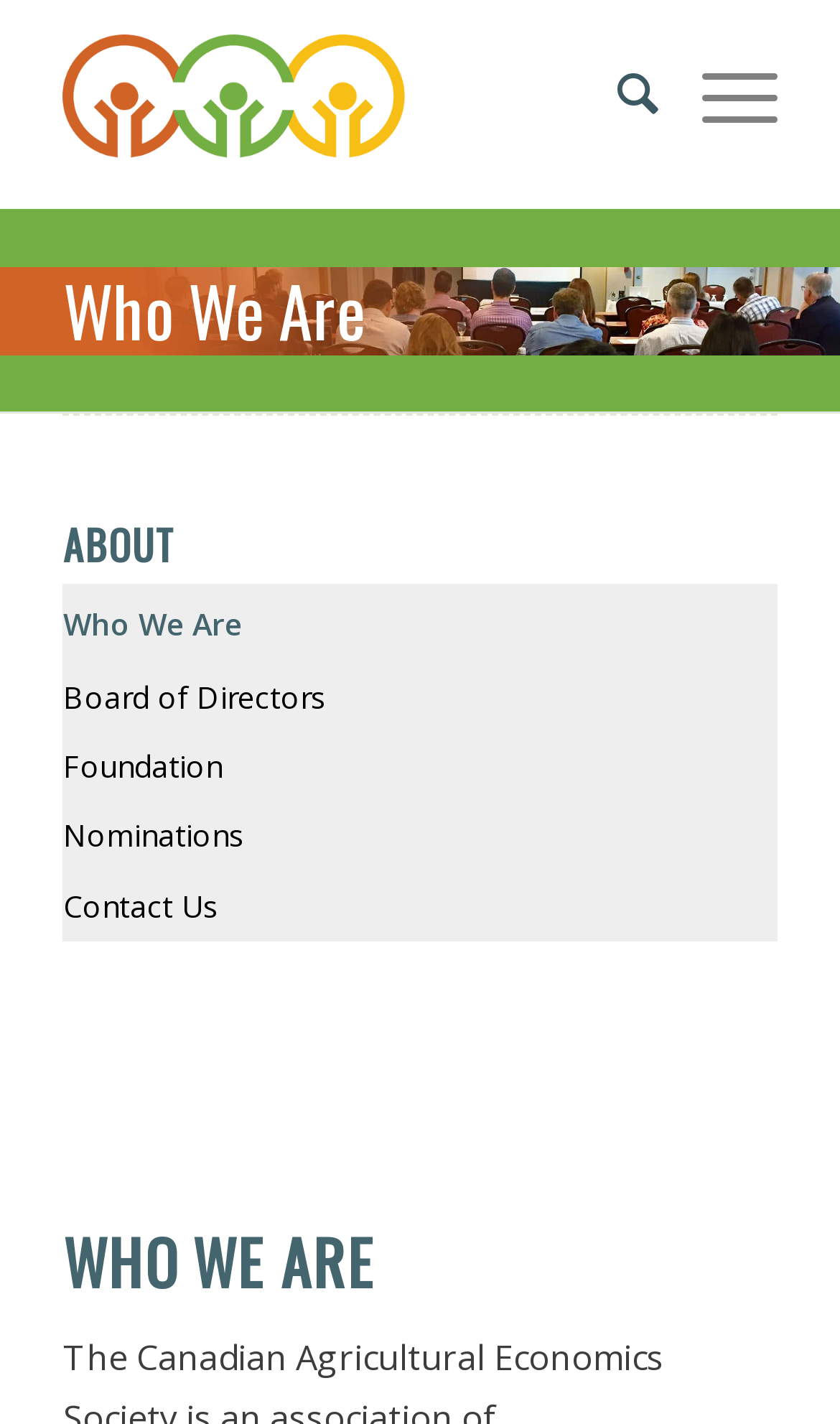Please determine the bounding box coordinates of the clickable area required to carry out the following instruction: "view Board of Directors". The coordinates must be four float numbers between 0 and 1, represented as [left, top, right, bottom].

[0.075, 0.465, 0.925, 0.514]